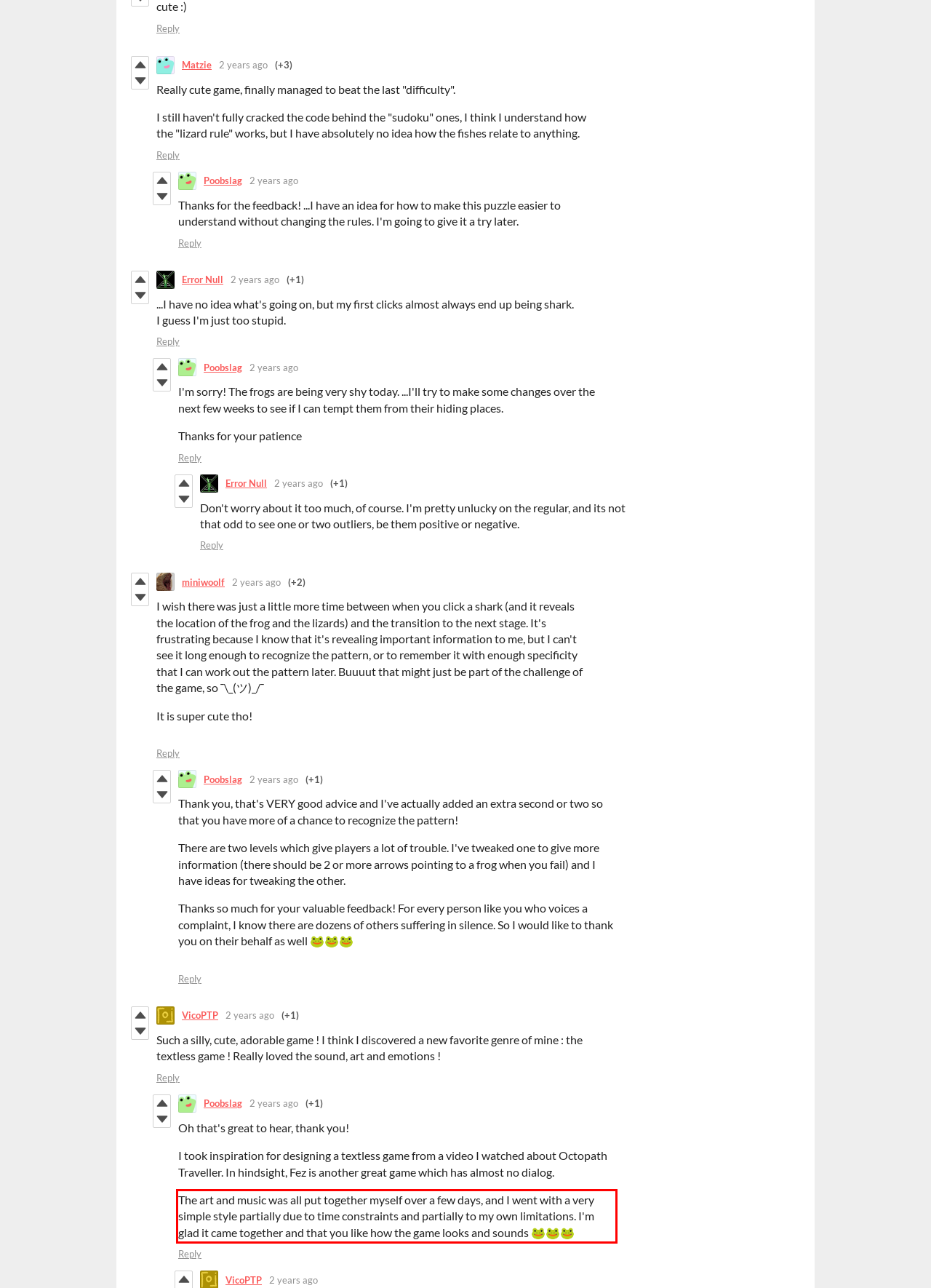Given a webpage screenshot, identify the text inside the red bounding box using OCR and extract it.

The art and music was all put together myself over a few days, and I went with a very simple style partially due to time constraints and partially to my own limitations. I'm glad it came together and that you like how the game looks and sounds 🐸🐸🐸